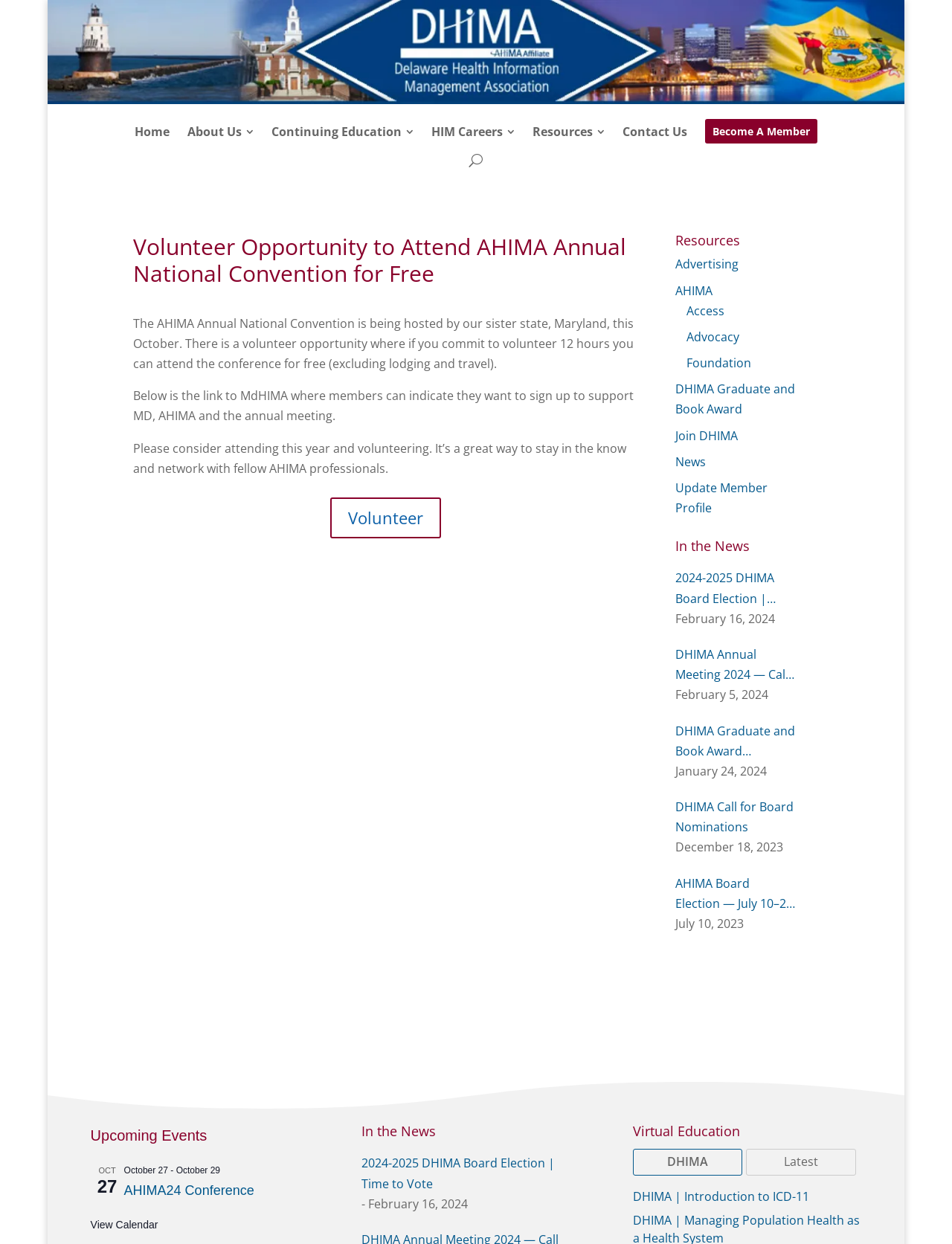Please identify the bounding box coordinates of the element I need to click to follow this instruction: "Click the View Calendar link".

[0.095, 0.98, 0.166, 0.99]